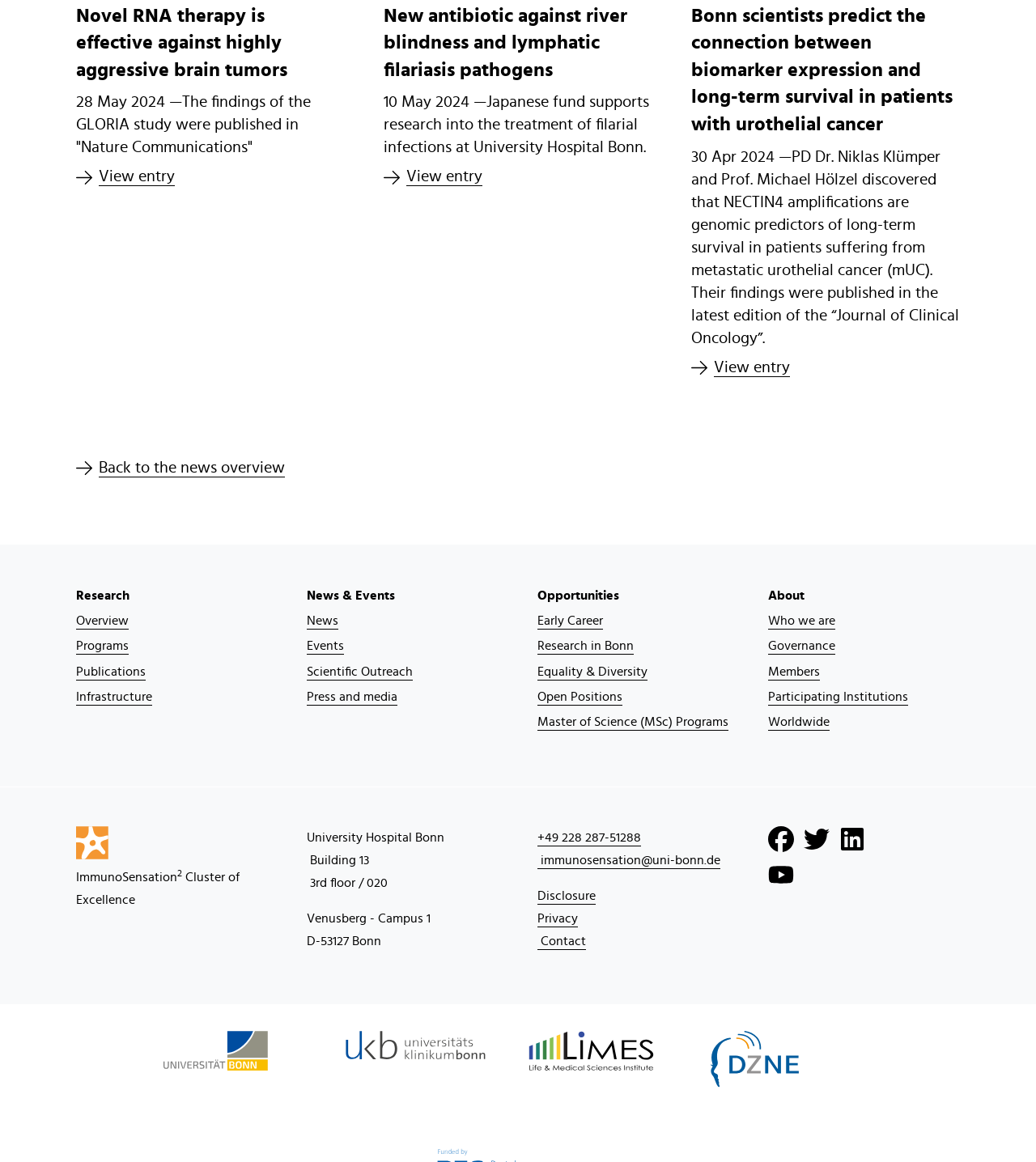Identify the bounding box coordinates of the section to be clicked to complete the task described by the following instruction: "Follow ImmunoSensation on Facebook". The coordinates should be four float numbers between 0 and 1, formatted as [left, top, right, bottom].

[0.741, 0.711, 0.766, 0.733]